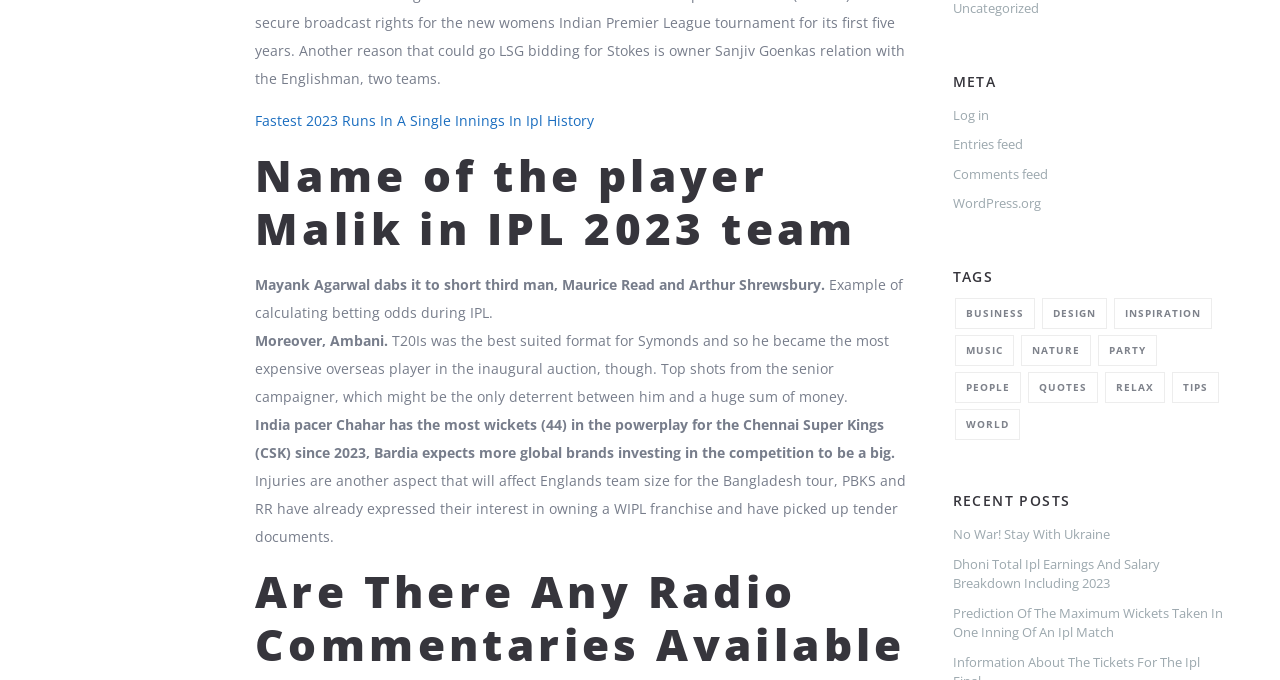Can you find the bounding box coordinates of the area I should click to execute the following instruction: "Search"?

None